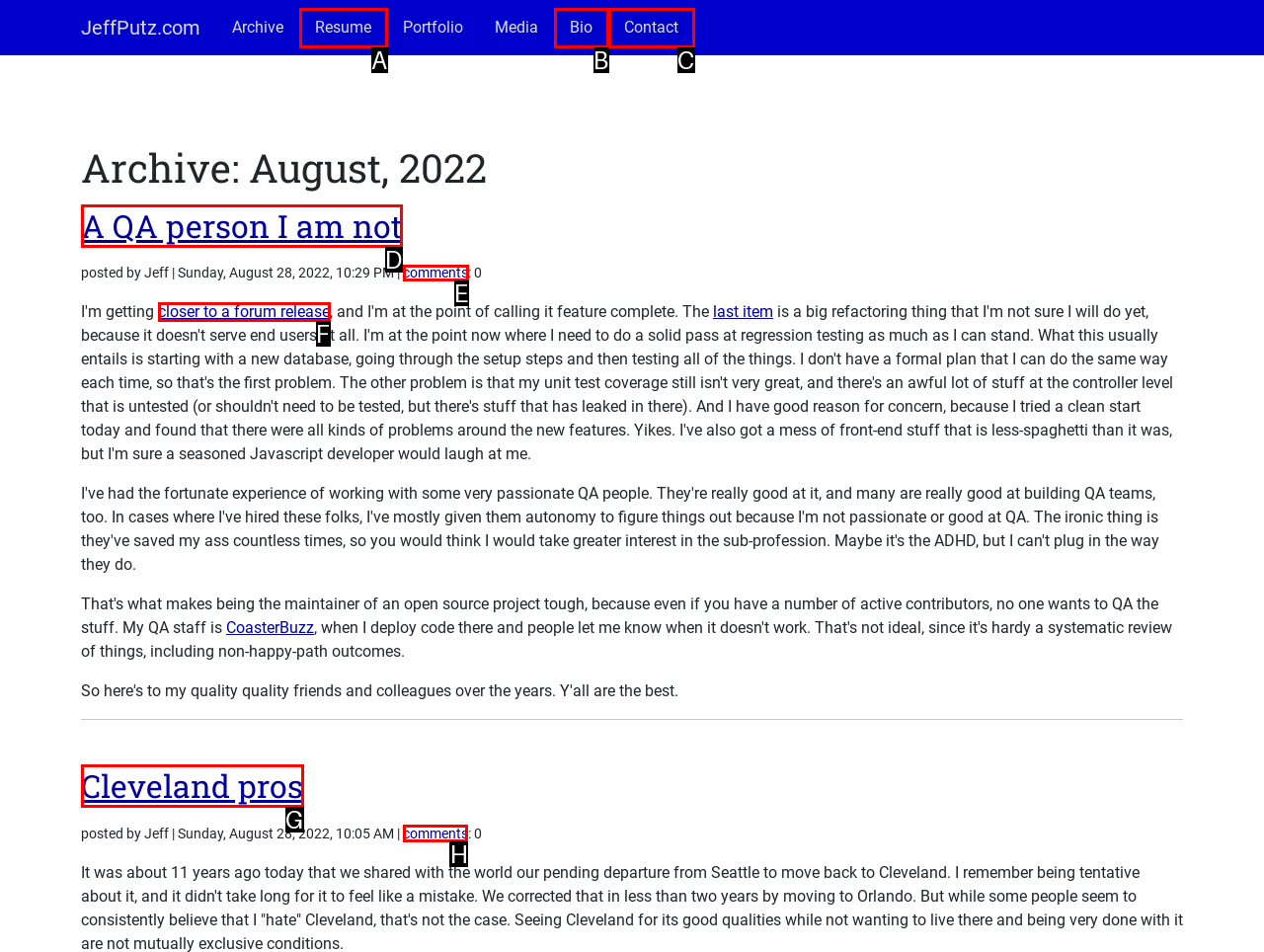Choose the letter of the option you need to click to Enter email. Answer with the letter only.

None